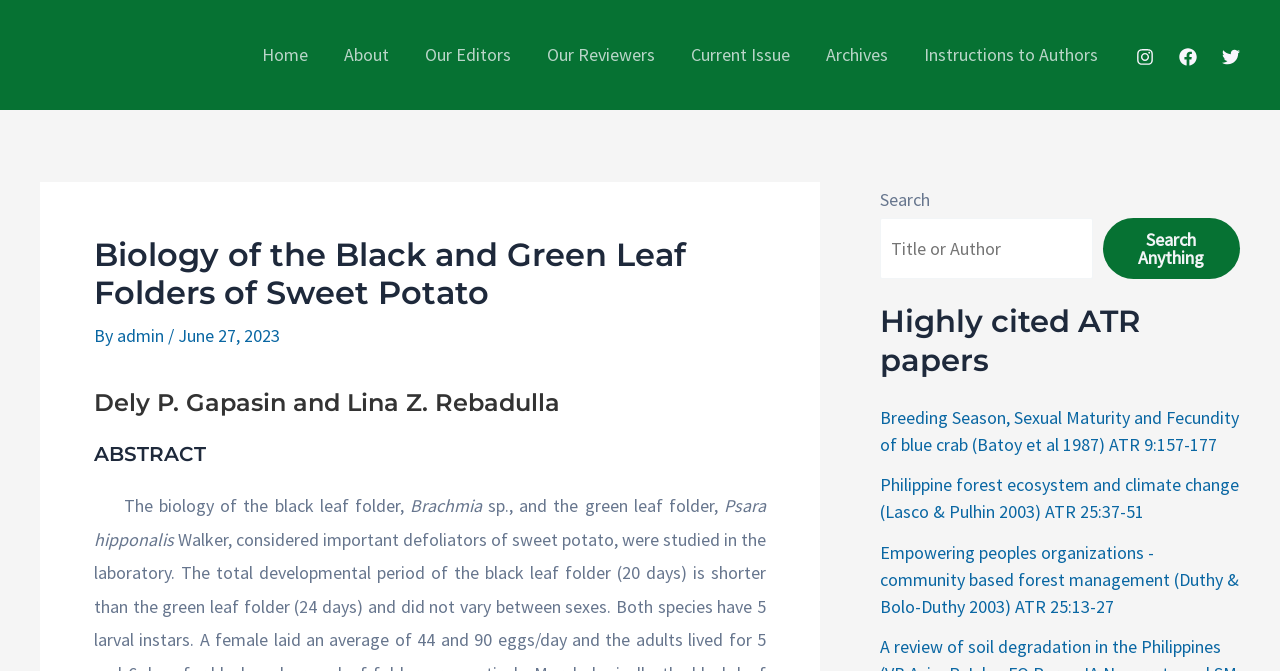How many highly cited ATR papers are listed?
Give a detailed response to the question by analyzing the screenshot.

I counted the number of highly cited ATR papers by looking at the section with the heading 'Highly cited ATR papers', where I found three links to different papers.